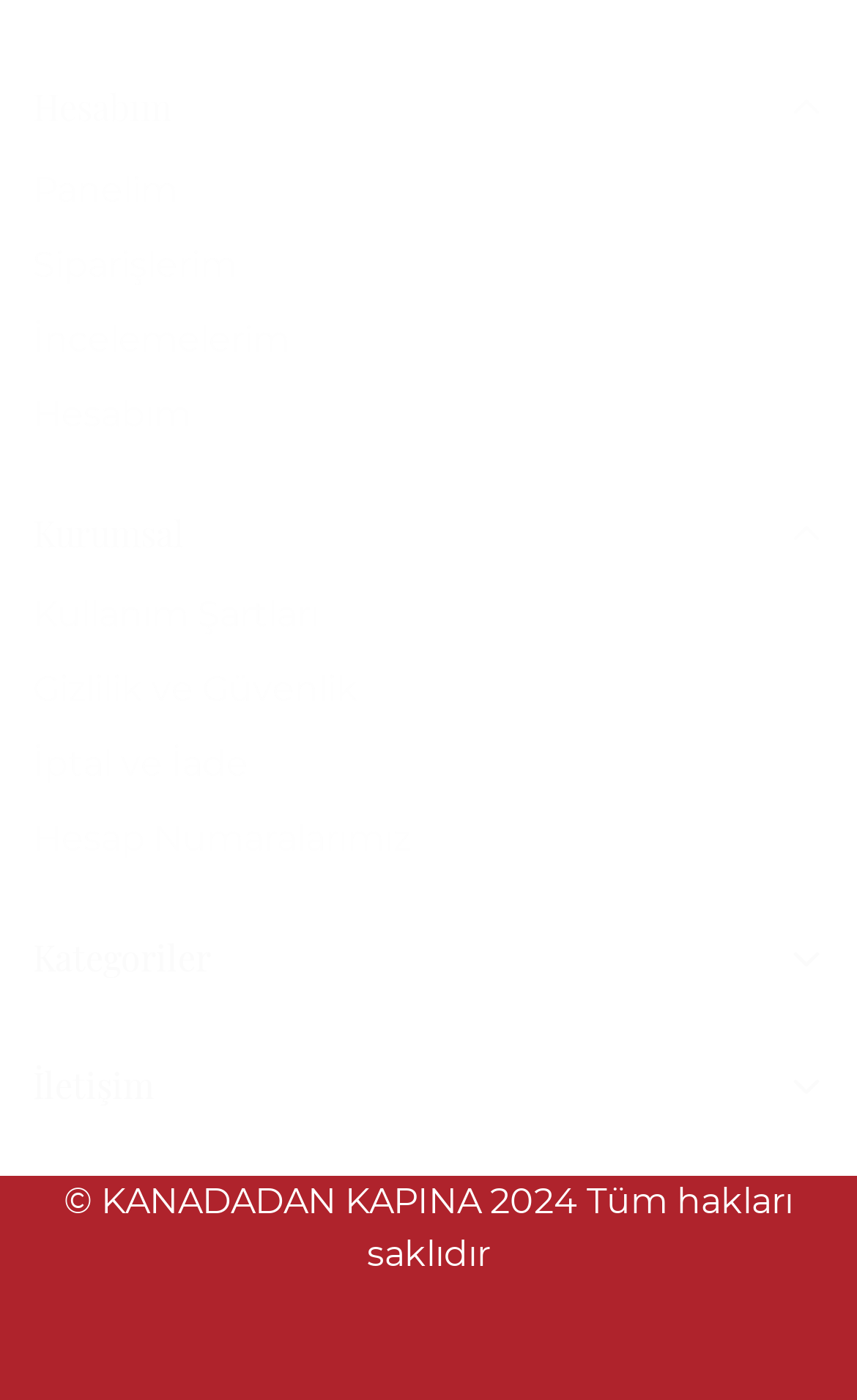Identify the bounding box of the UI element described as follows: "İptal ve İade". Provide the coordinates as four float numbers in the range of 0 to 1 [left, top, right, bottom].

[0.038, 0.531, 0.29, 0.561]